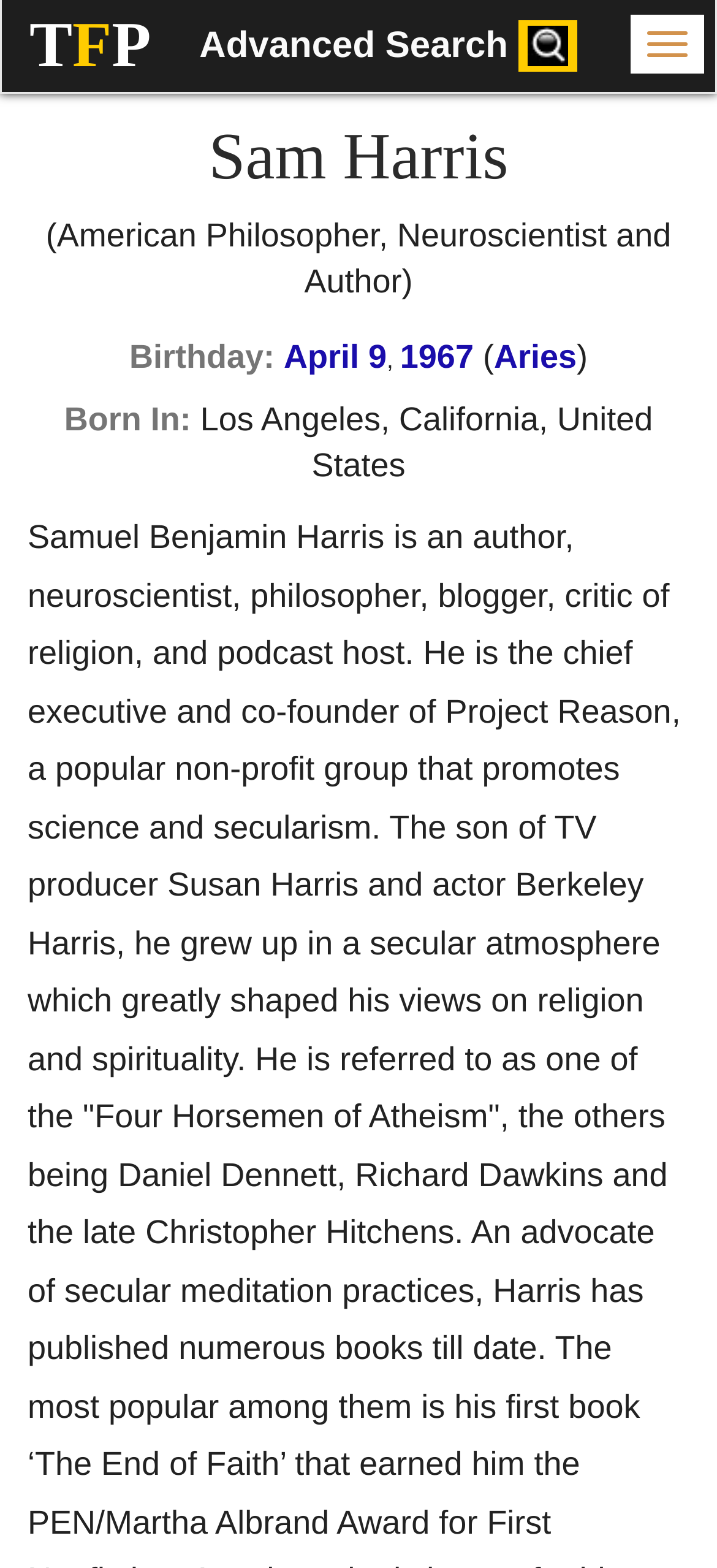Convey a detailed summary of the webpage, mentioning all key elements.

The webpage is a biography page about Sam Harris, an American philosopher, neuroscientist, and author. At the top right corner, there is an "Advanced Search" link with a "Right Align" button next to it. On the top right edge, there is a "navbar" button. 

The main content starts with a heading "Sam Harris" at the top center of the page, followed by a description of his profession in parentheses. Below this, there is a section with personal details, including his birthday, which is April 9, 1967, and his zodiac sign, Aries. The birthday information is presented in a horizontal line, with the date and year separated by a parenthesis. 

Further down, there is another section with information about his birthplace, which is Los Angeles, California, United States. This text is positioned below the birthday section, slightly to the right of the center of the page.